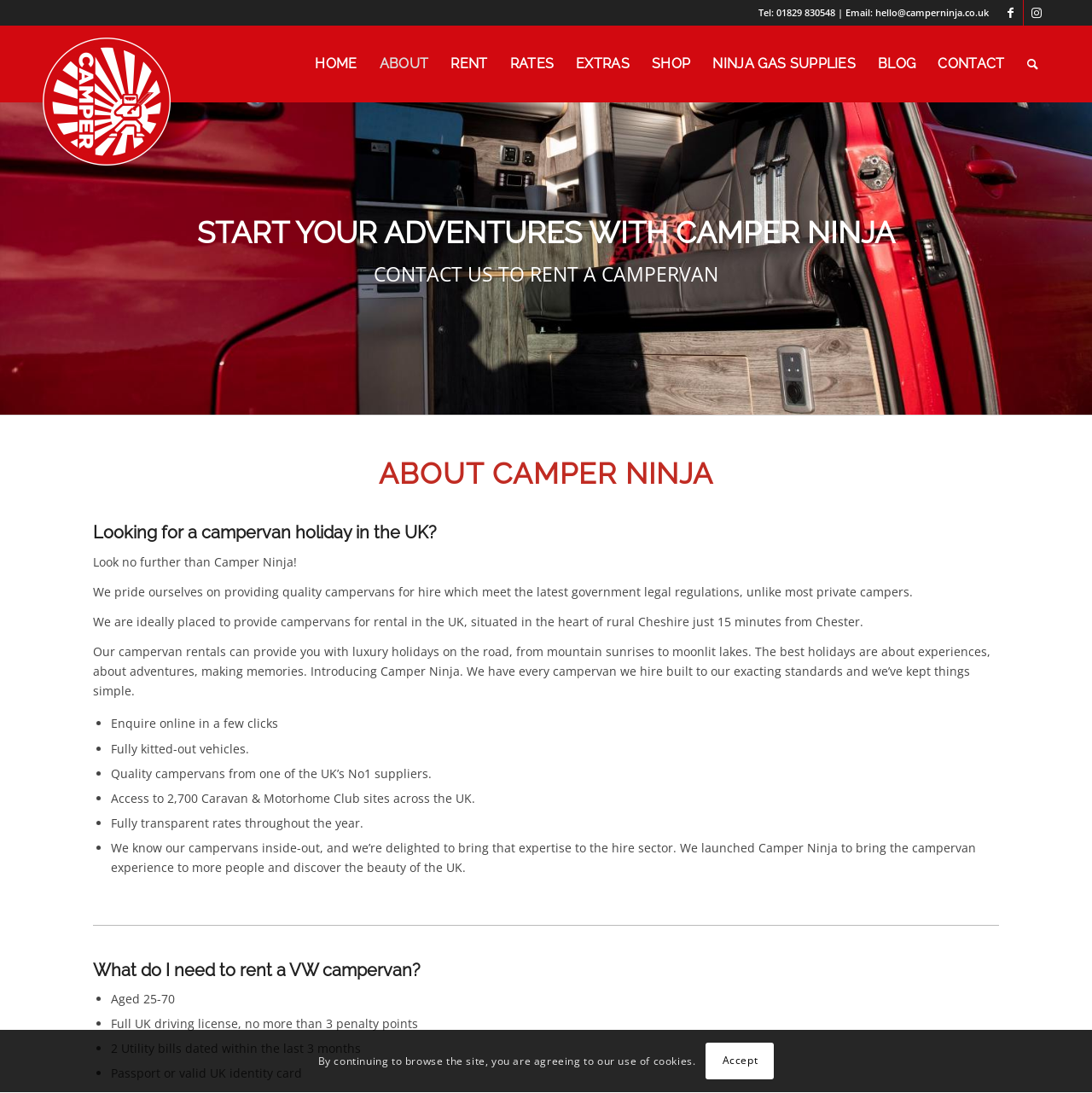Identify the bounding box coordinates for the element you need to click to achieve the following task: "View RATES". The coordinates must be four float values ranging from 0 to 1, formatted as [left, top, right, bottom].

[0.457, 0.023, 0.517, 0.094]